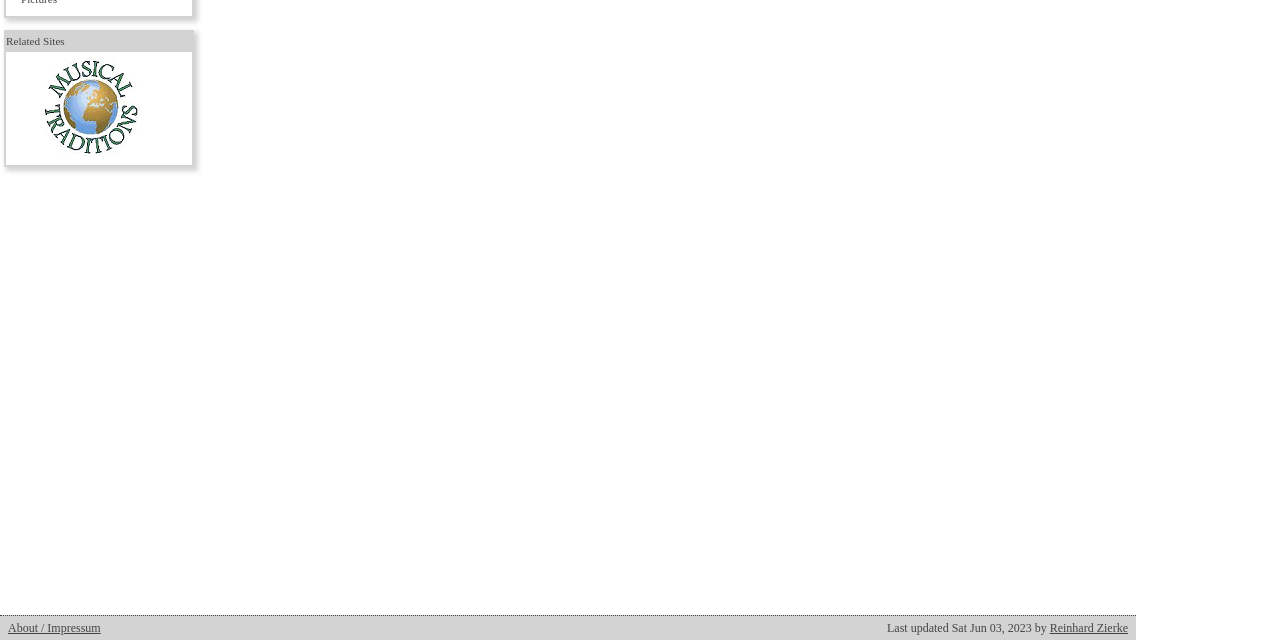Please find the bounding box coordinates (top-left x, top-left y, bottom-right x, bottom-right y) in the screenshot for the UI element described as follows: About / Impressum

[0.006, 0.971, 0.079, 0.992]